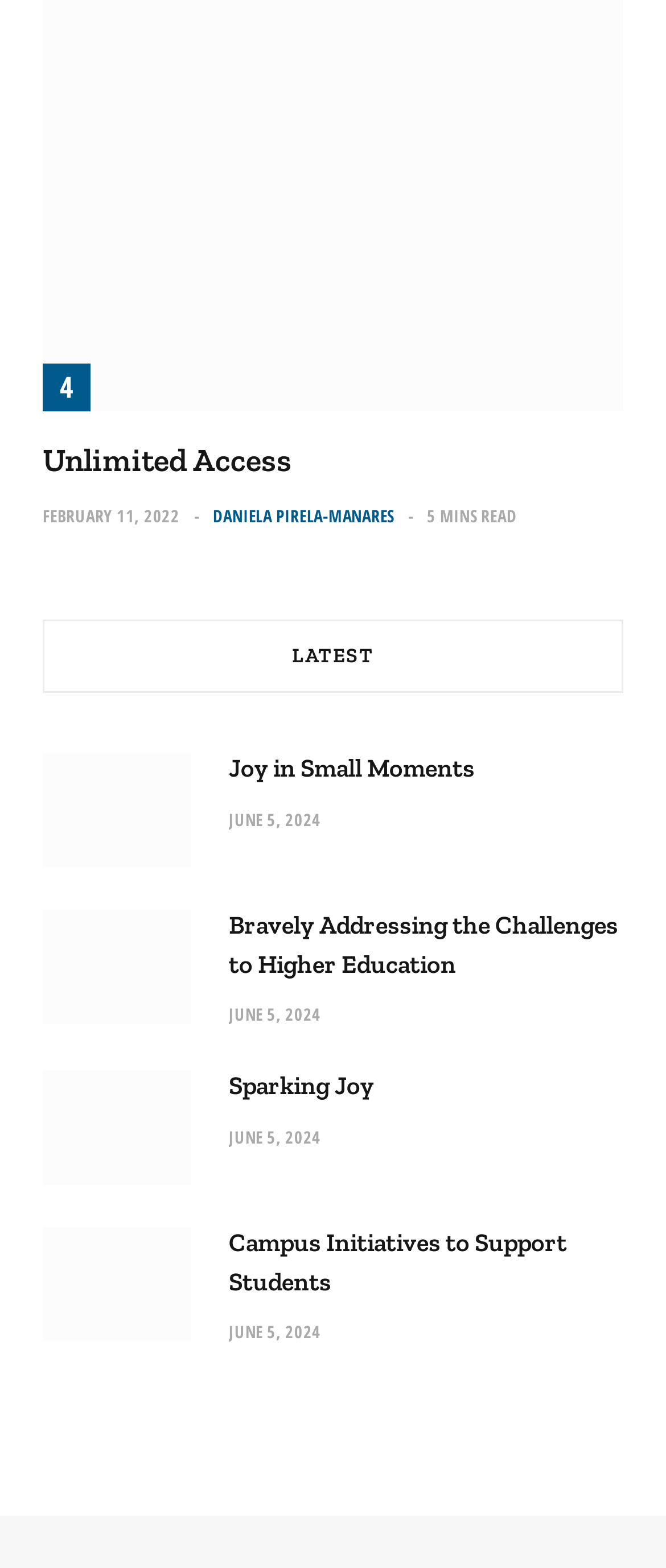Kindly determine the bounding box coordinates for the clickable area to achieve the given instruction: "Read article 'Joy in Small Moments'".

[0.344, 0.478, 0.713, 0.502]